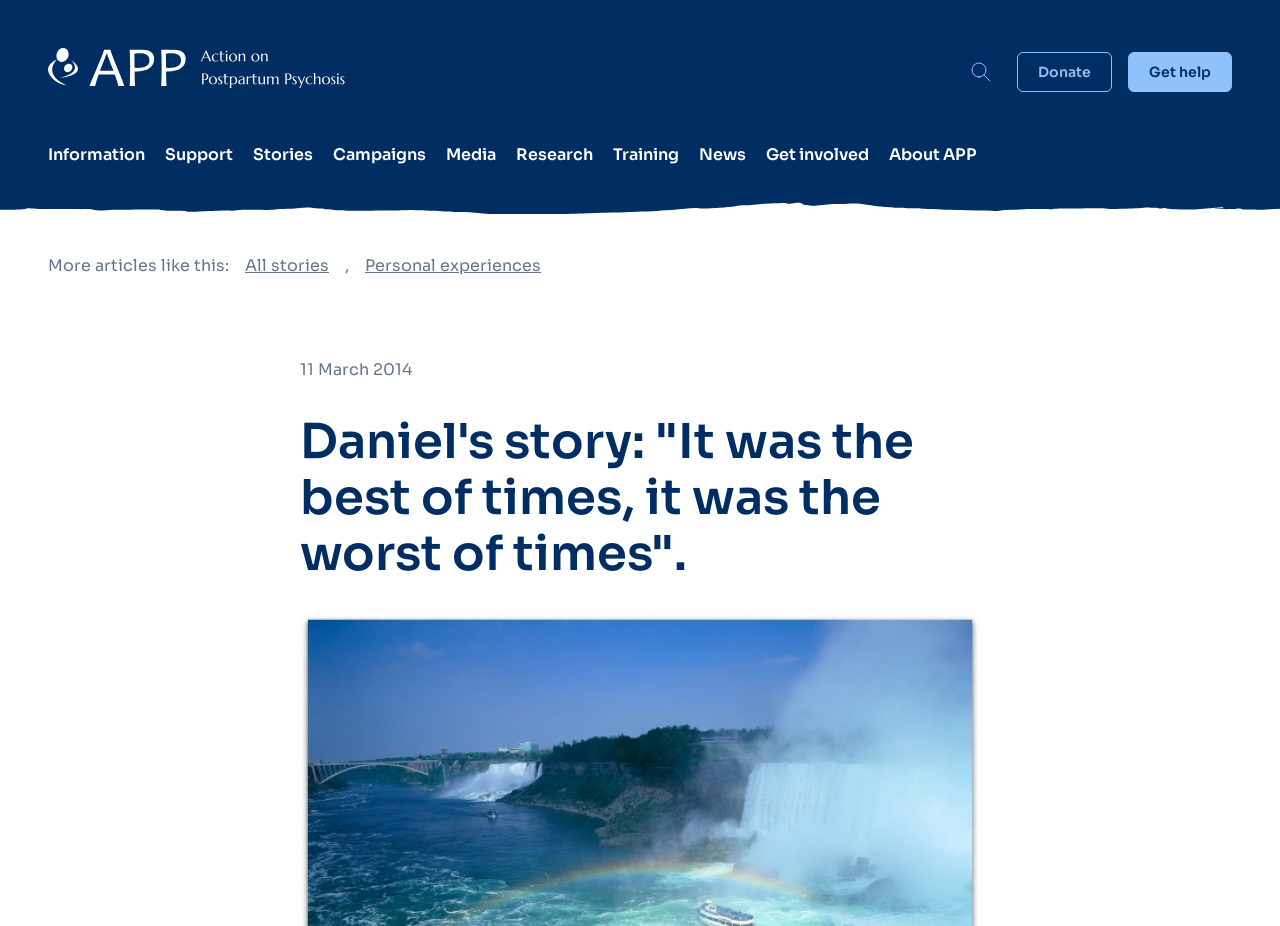Please find the bounding box coordinates for the clickable element needed to perform this instruction: "Learn about personal experiences".

[0.285, 0.275, 0.423, 0.3]